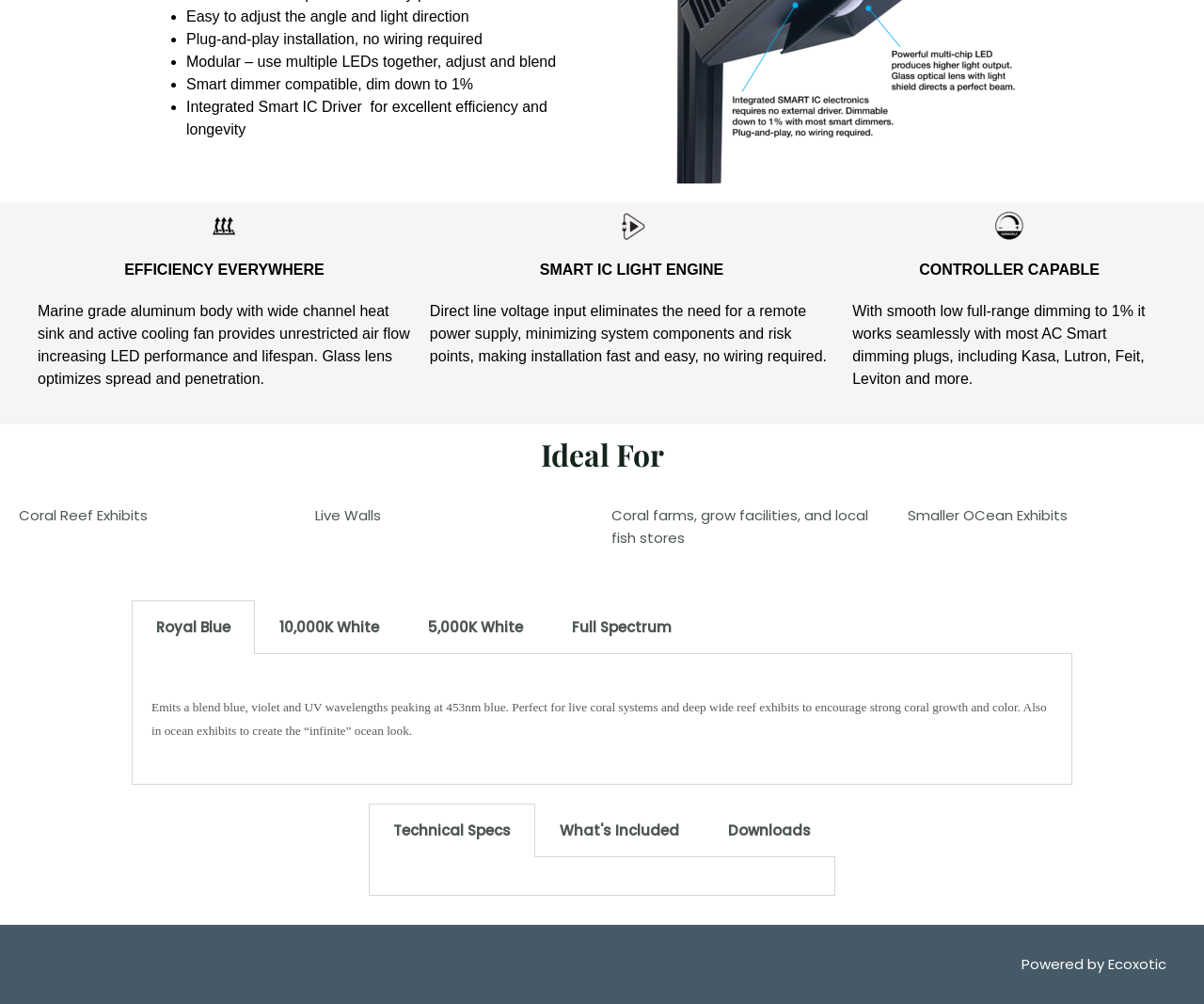What is the brand powering this webpage?
Please answer the question with as much detail as possible using the screenshot.

At the bottom of the webpage, I found the text 'Powered by Ecoxotic', which indicates that the brand powering this webpage is Ecoxotic.